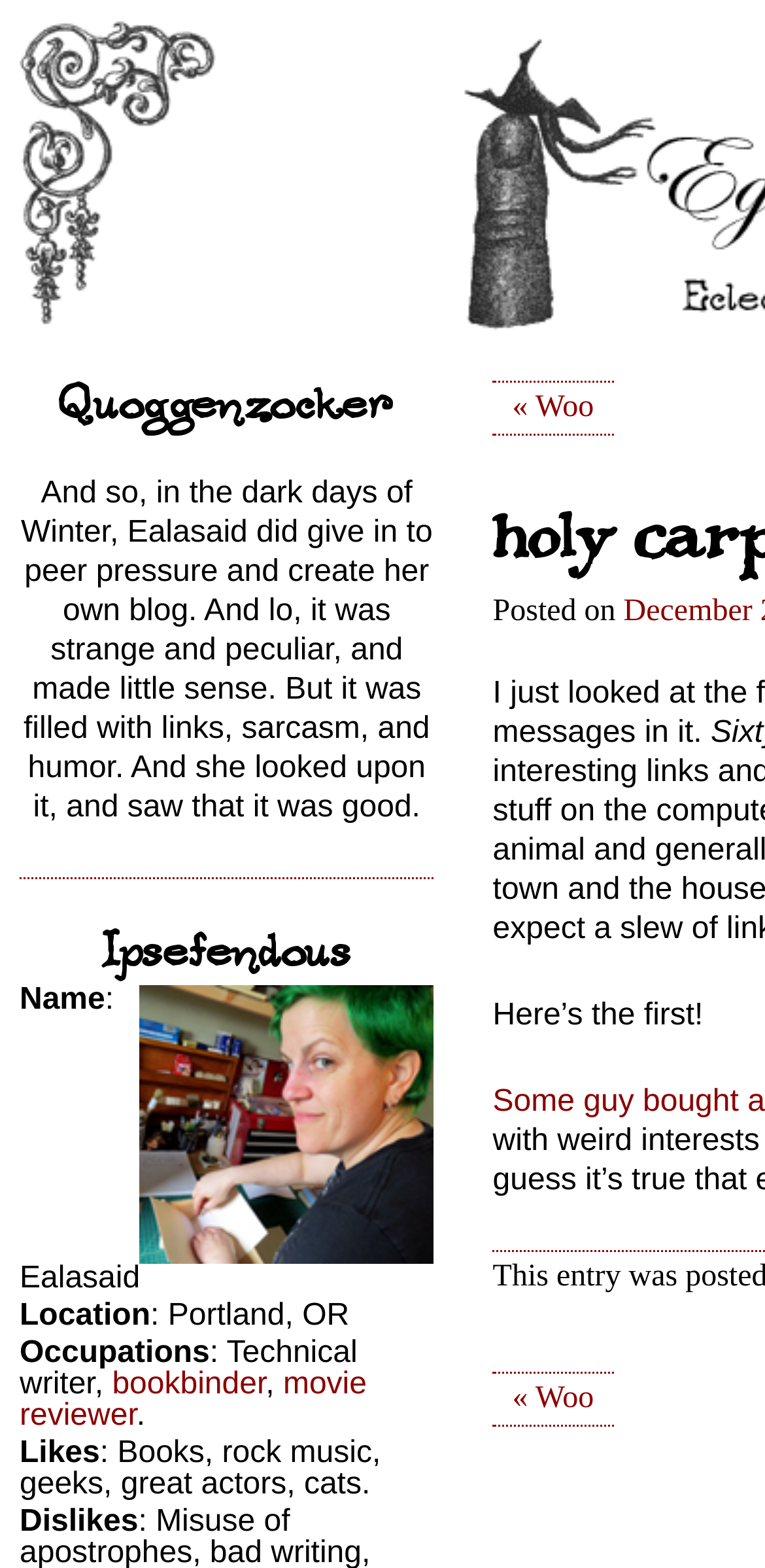Respond with a single word or phrase for the following question: 
What is the location of the author?

Portland, OR